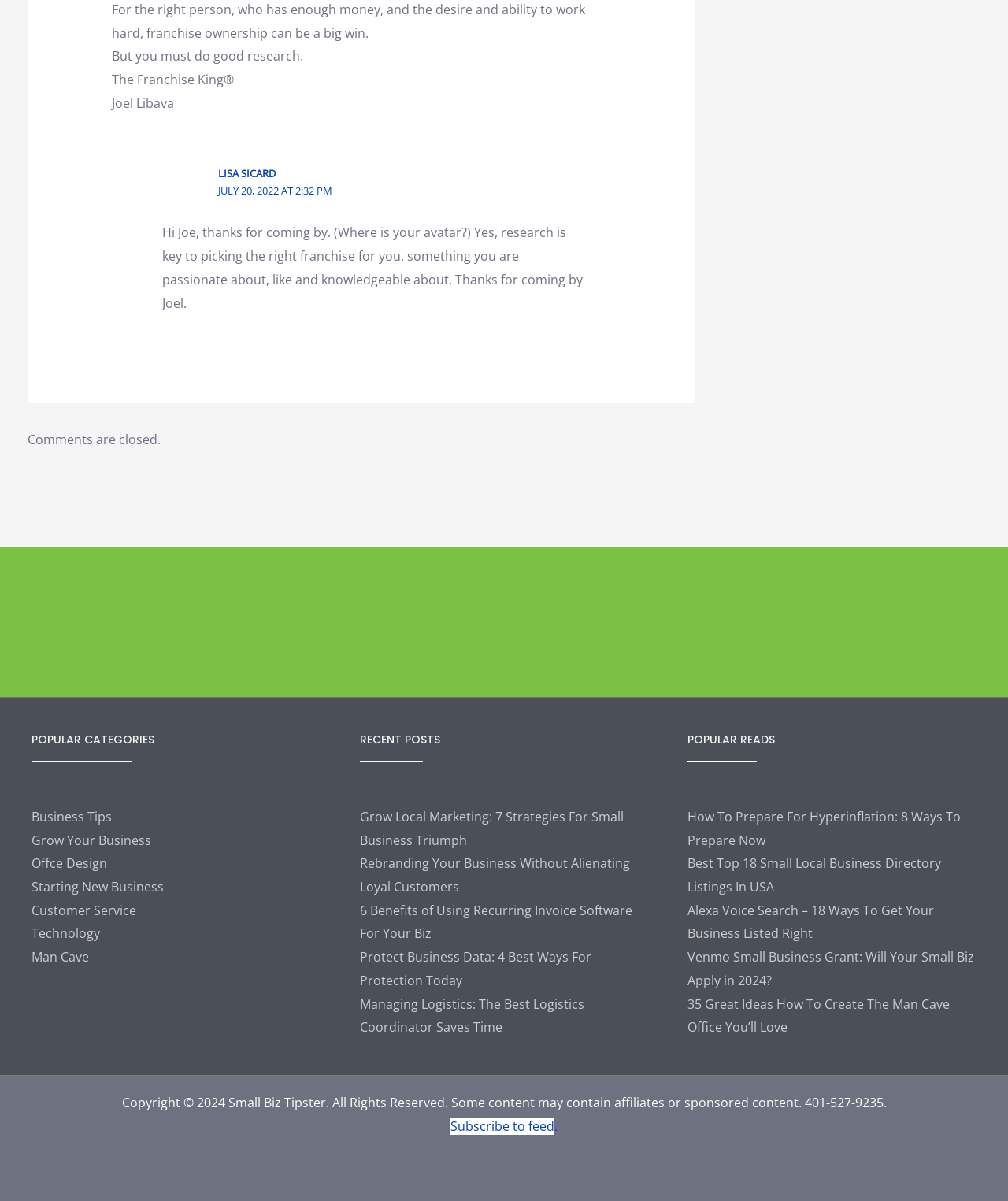Return the bounding box coordinates of the UI element that corresponds to this description: "alt="B2B Blogs - OnToplist.com"". The coordinates must be given as four float numbers in the range of 0 and 1, [left, top, right, bottom].

[0.383, 0.51, 0.617, 0.524]